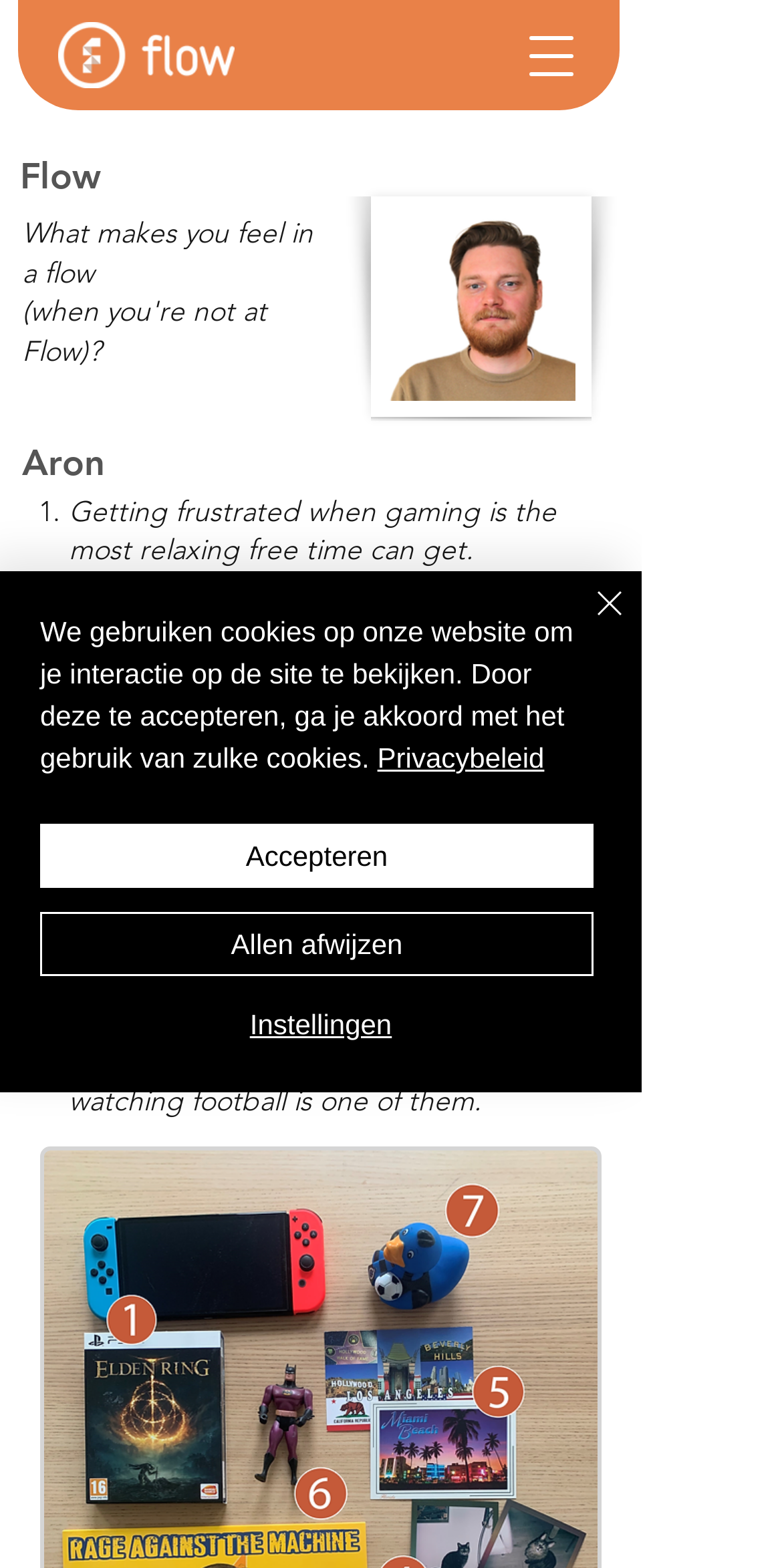Answer this question using a single word or a brief phrase:
What is the name of the company or organization on the webpage?

Flow